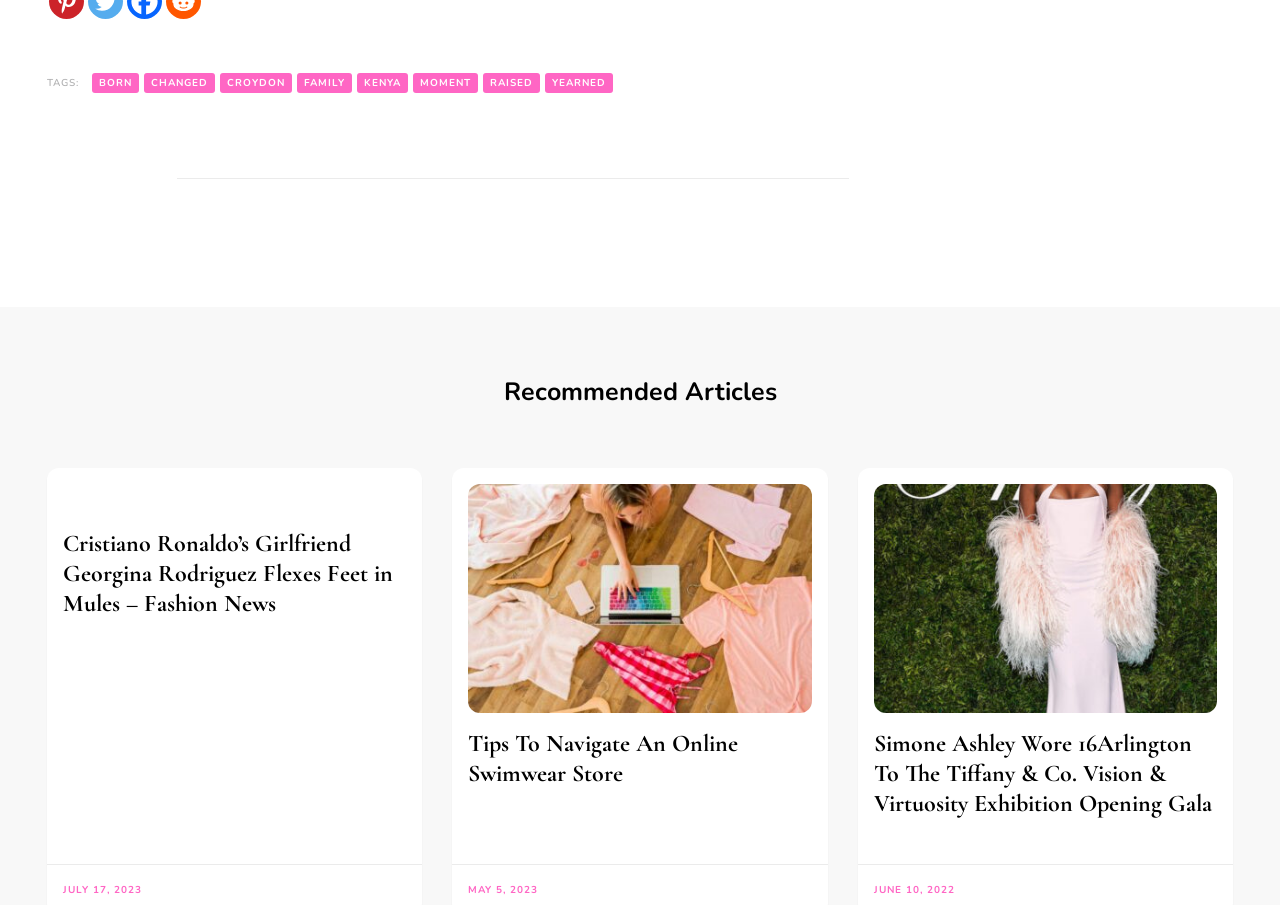What is the date of the article 'Tips To Navigate An Online Swimwear Store'?
Please provide a detailed and comprehensive answer to the question.

The date of the article 'Tips To Navigate An Online Swimwear Store' is 'MAY 5, 2023' as indicated by the link 'MAY 5, 2023'.